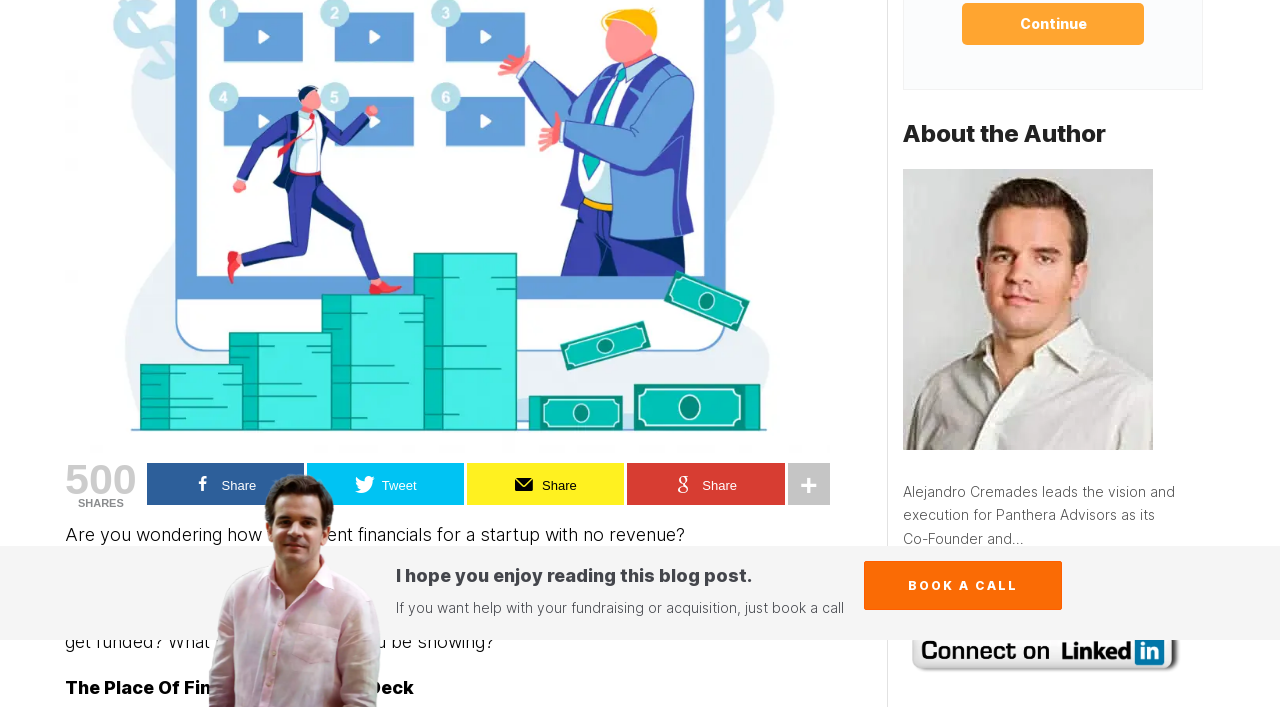Determine the bounding box coordinates in the format (top-left x, top-left y, bottom-right x, bottom-right y). Ensure all values are floating point numbers between 0 and 1. Identify the bounding box of the UI element described by: Read Bio >

[0.705, 0.808, 0.763, 0.832]